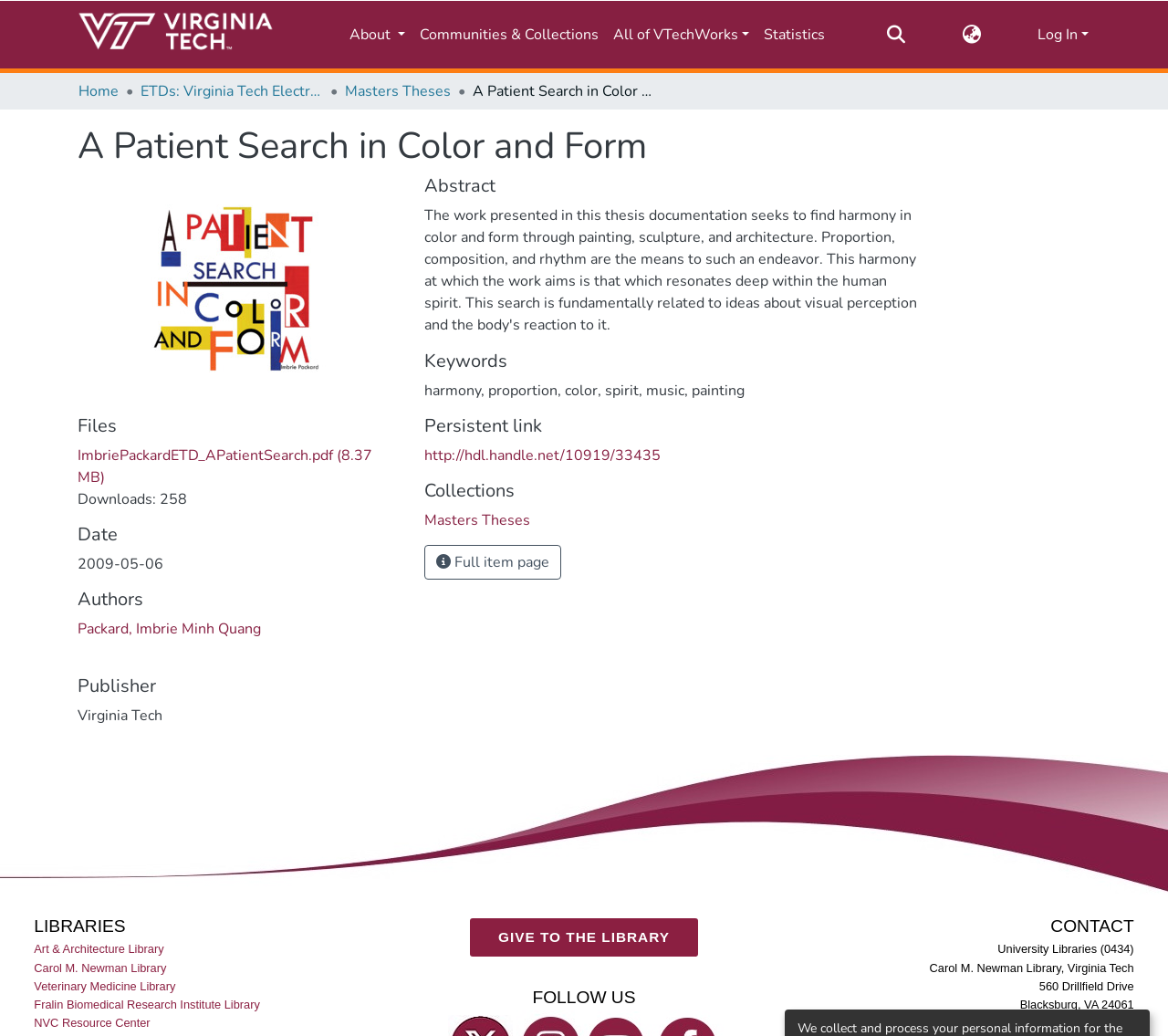Based on what you see in the screenshot, provide a thorough answer to this question: What is the name of the thesis?

I found the answer by looking at the main heading of the webpage, which is 'A Patient Search in Color and Form'. This heading is located at the top of the page and is the title of the thesis.